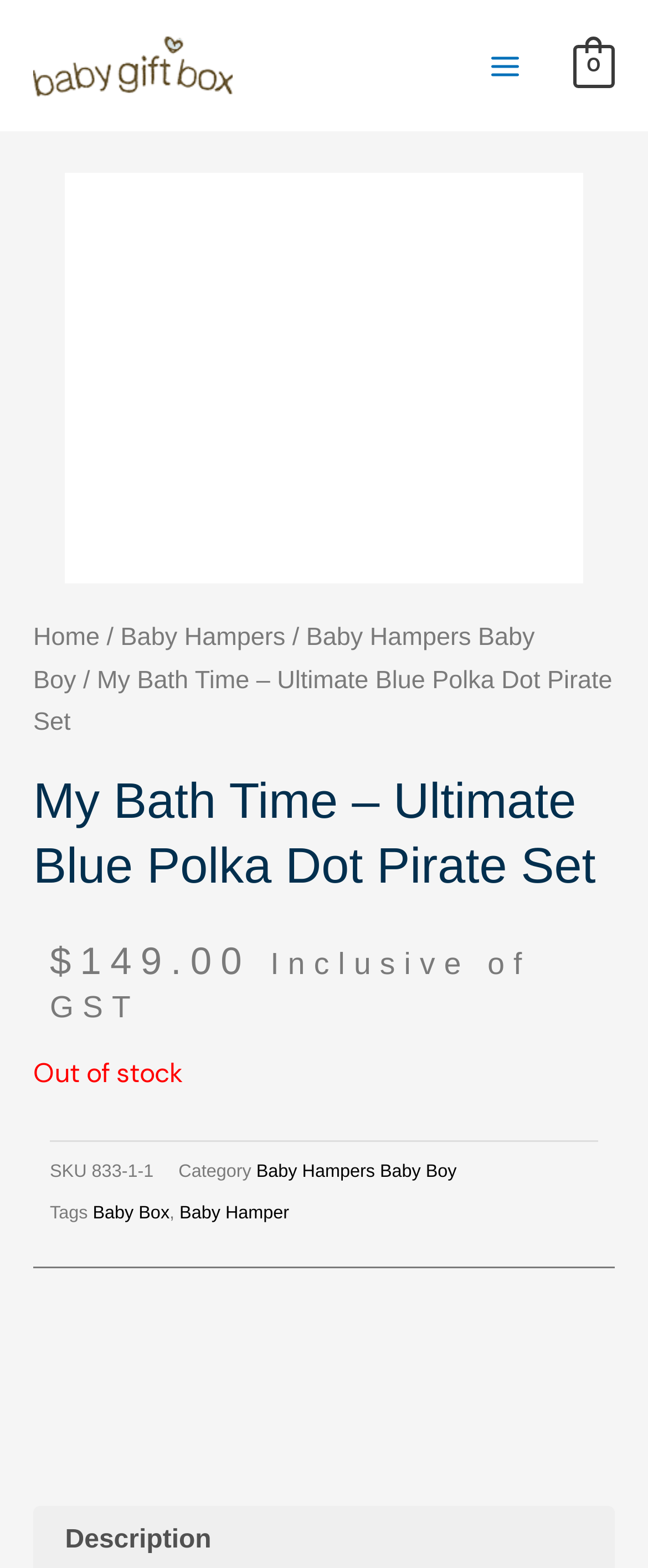What is the name of the product? From the image, respond with a single word or brief phrase.

My Bath Time – Ultimate Blue Polka Dot Pirate Set